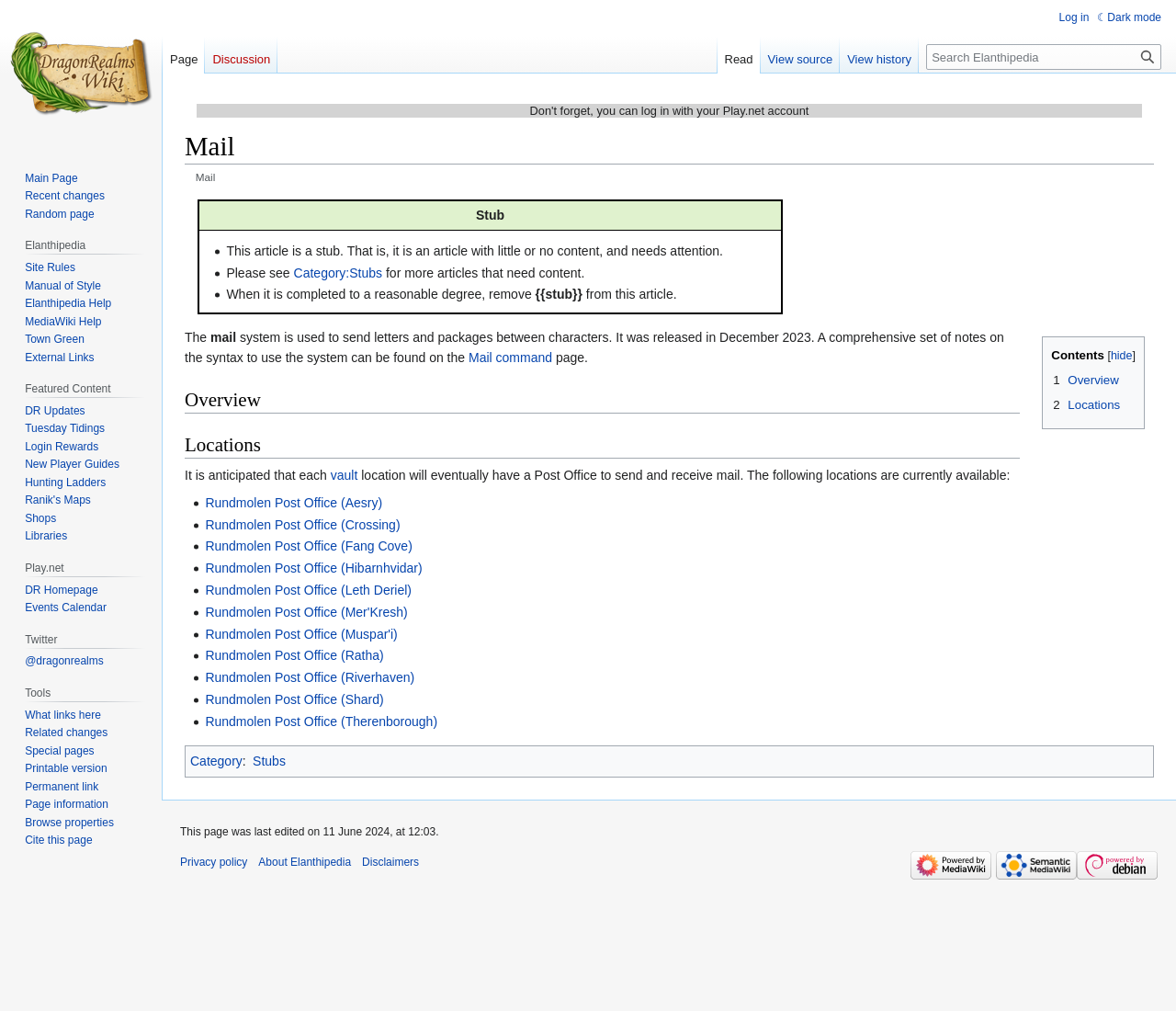Given the content of the image, can you provide a detailed answer to the question?
What is the category of this article?

The webpage indicates that this article is a stub, which means it has little or no content and needs attention, as stated in the paragraph 'This article is a stub. That is, it is an article with little or no content, and needs attention.'